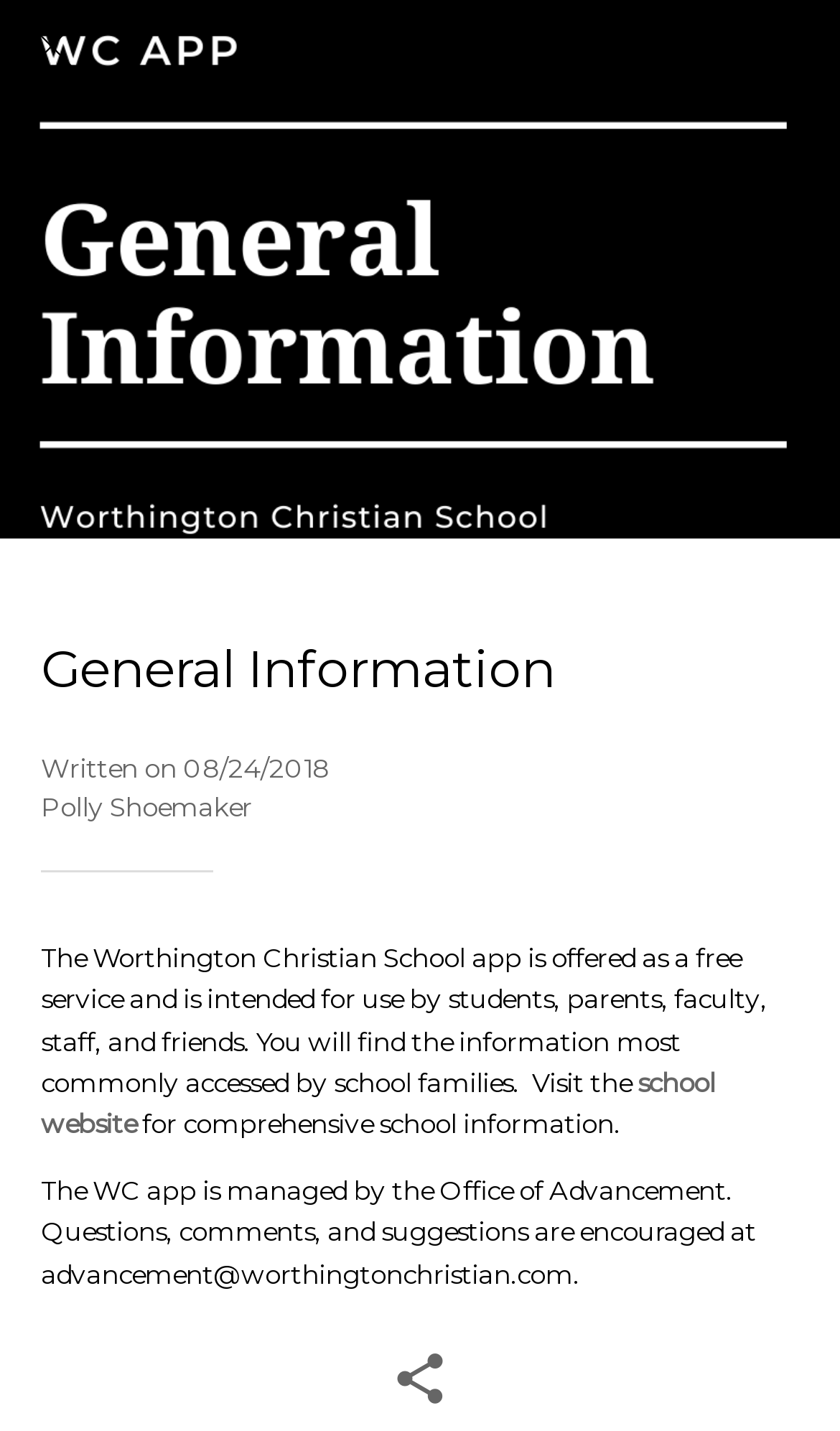Provide a short, one-word or phrase answer to the question below:
Who manages the WC app?

Office of Advancement